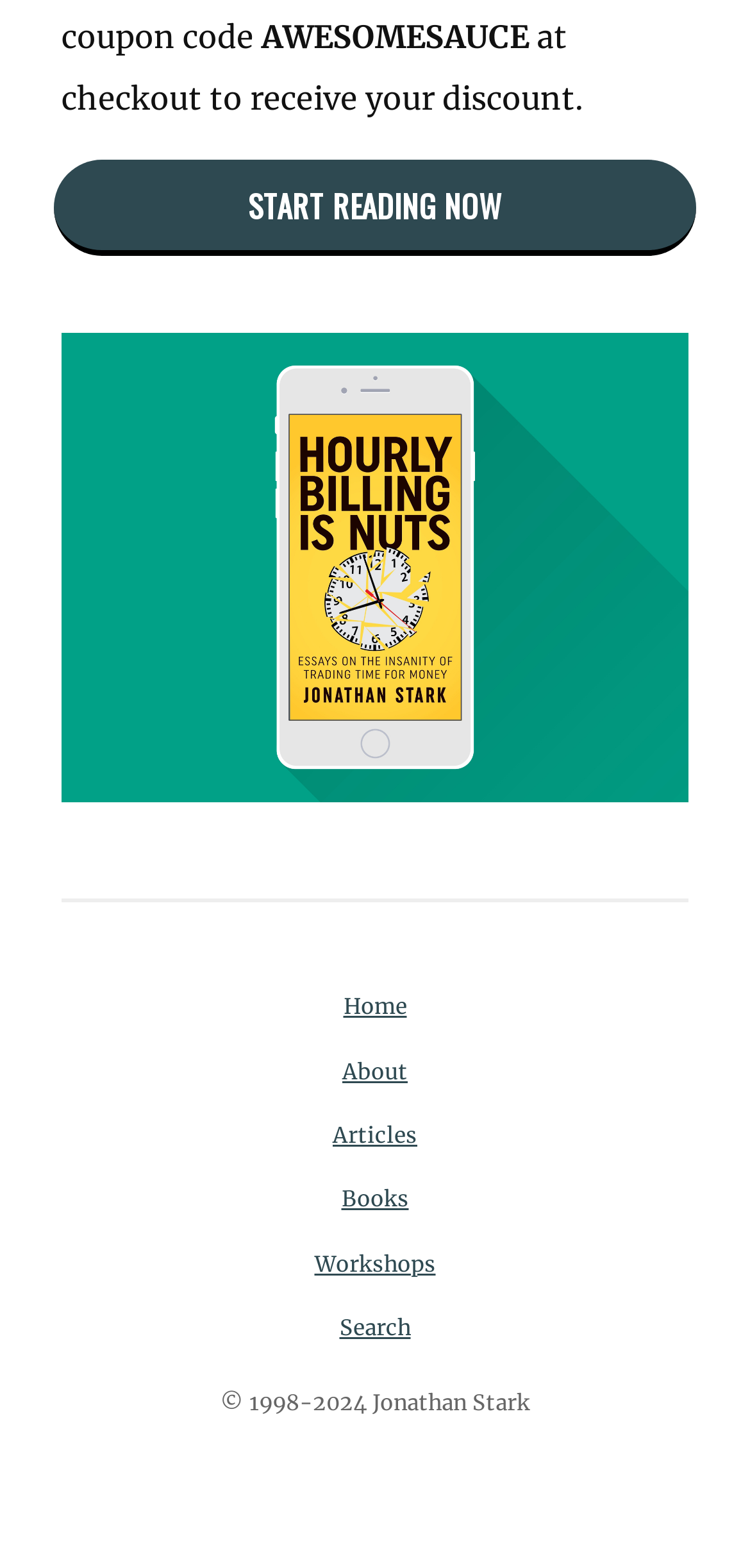Using the element description: "Articles", determine the bounding box coordinates. The coordinates should be in the format [left, top, right, bottom], with values between 0 and 1.

[0.168, 0.704, 0.832, 0.745]